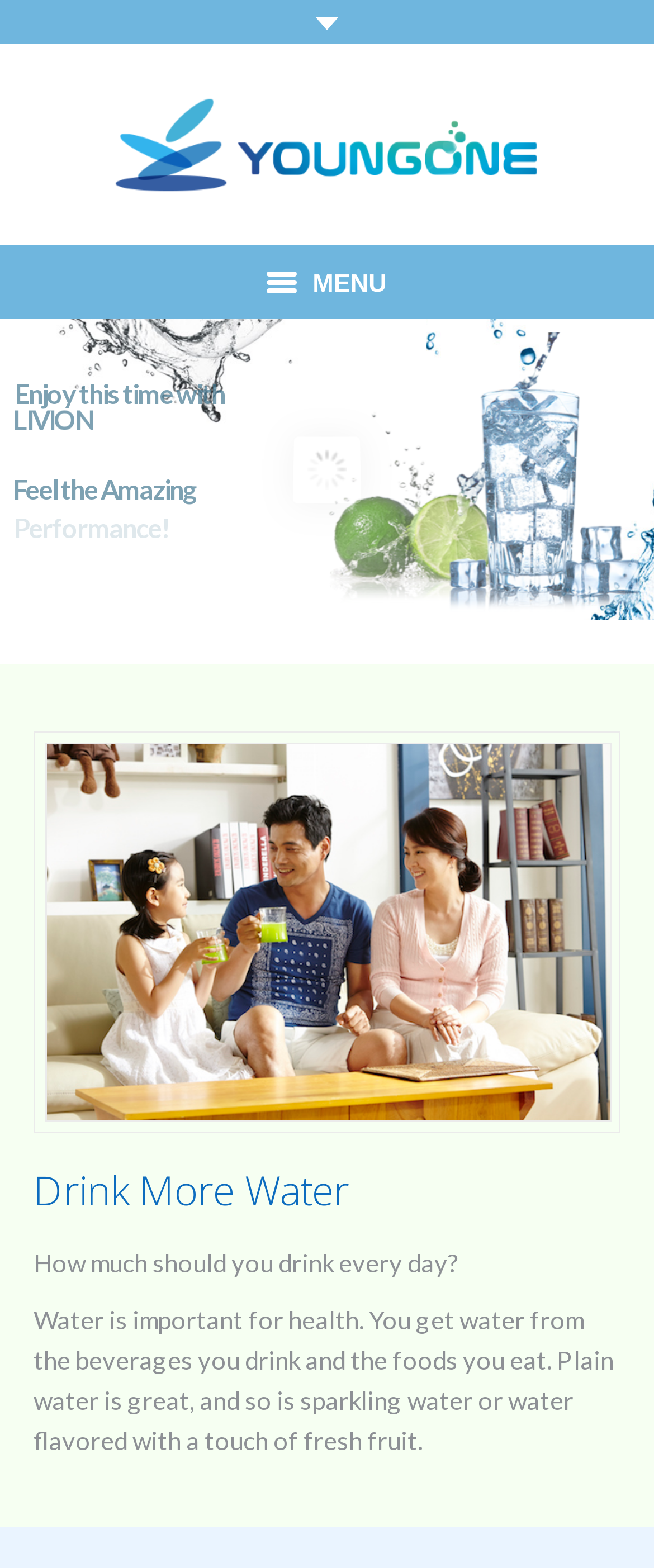What is the company name?
Can you provide an in-depth and detailed response to the question?

The company name can be found in the image element at the top of the webpage, which contains the text 'YOUNGONE CORPORATION'.